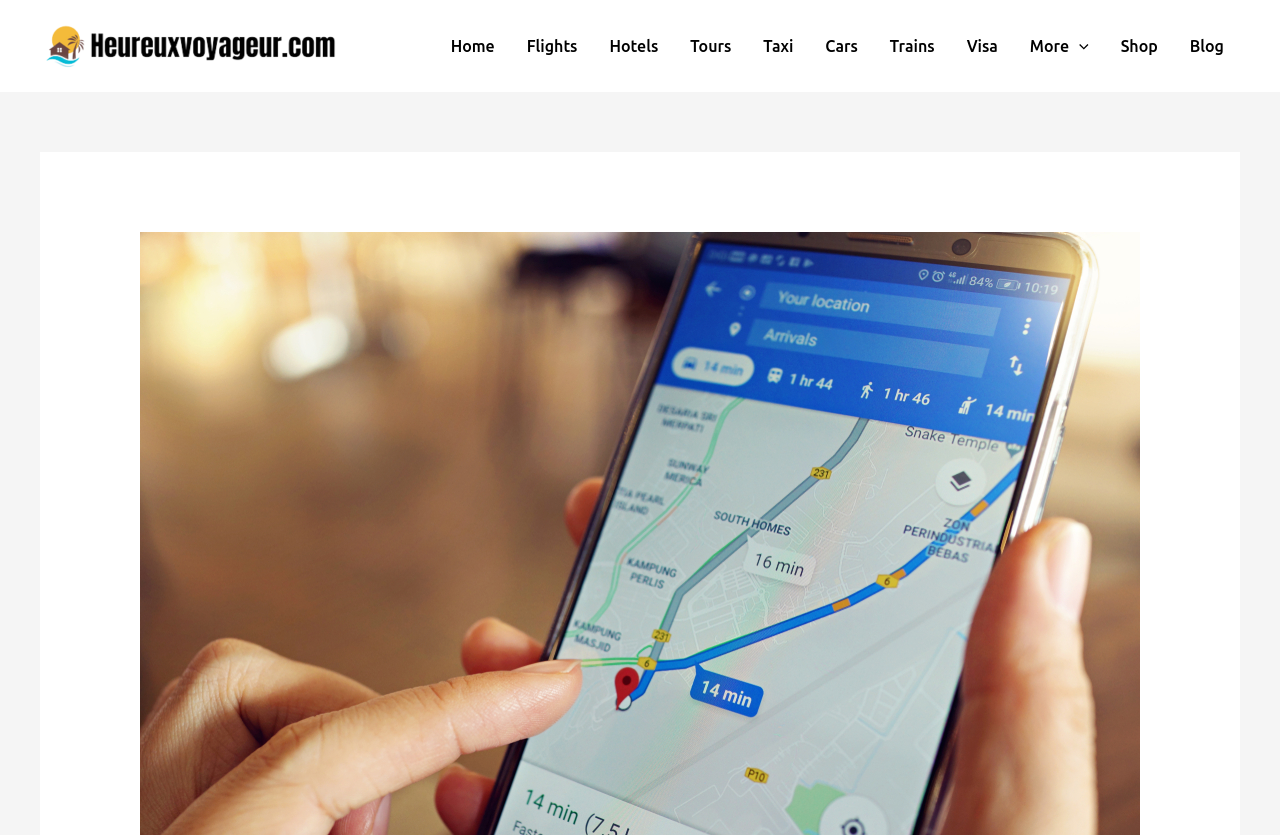Give a concise answer using only one word or phrase for this question:
How many main menu items are there?

12